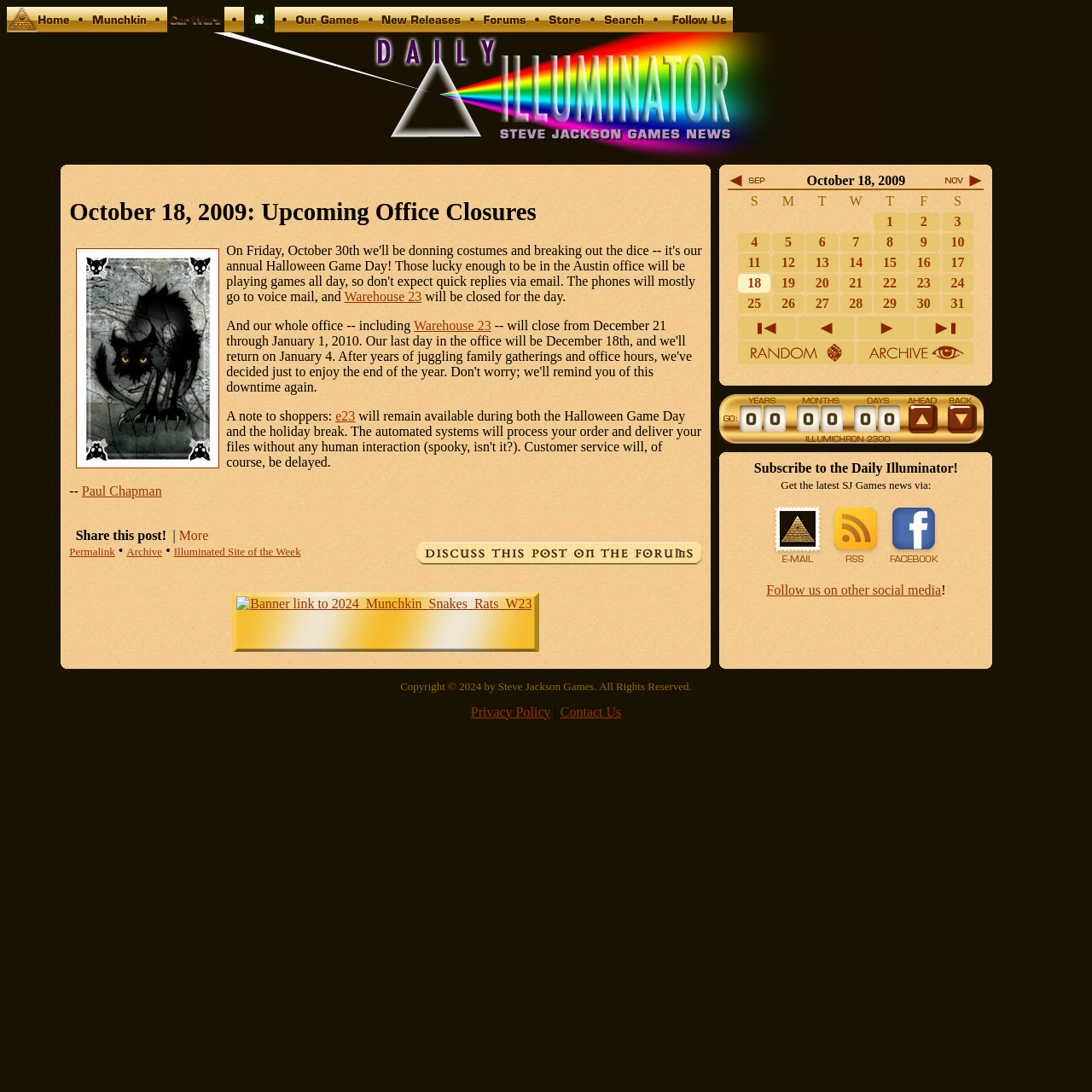What is the name of the online store that will remain available during the holiday break?
Look at the image and construct a detailed response to the question.

In the article, it is mentioned that 'A note to shoppers: e23 will remain available during both the Halloween Game Day and the holiday break'.